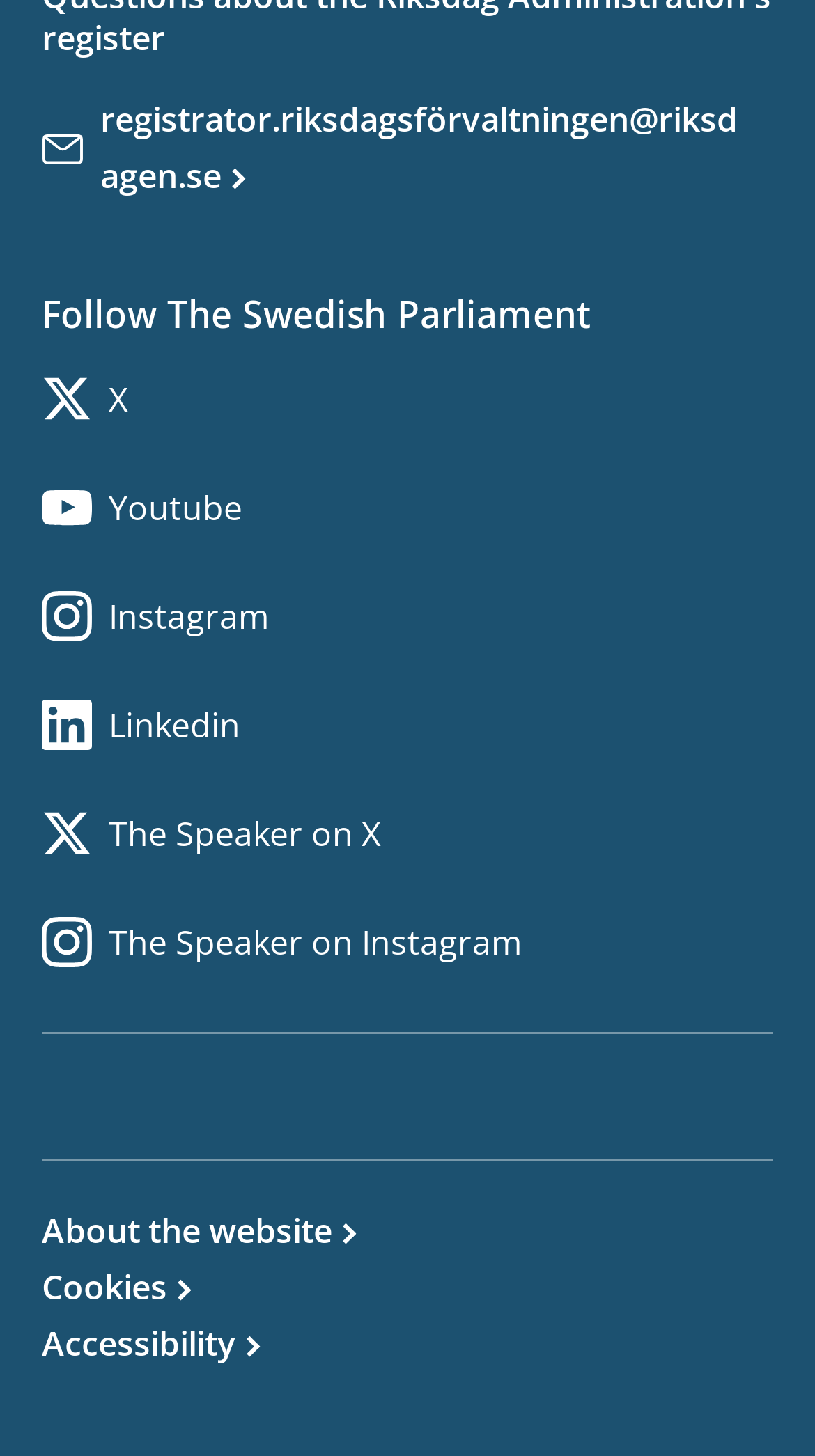Identify the bounding box coordinates of the element that should be clicked to fulfill this task: "Close the current page". The coordinates should be provided as four float numbers between 0 and 1, i.e., [left, top, right, bottom].

[0.051, 0.256, 0.177, 0.293]